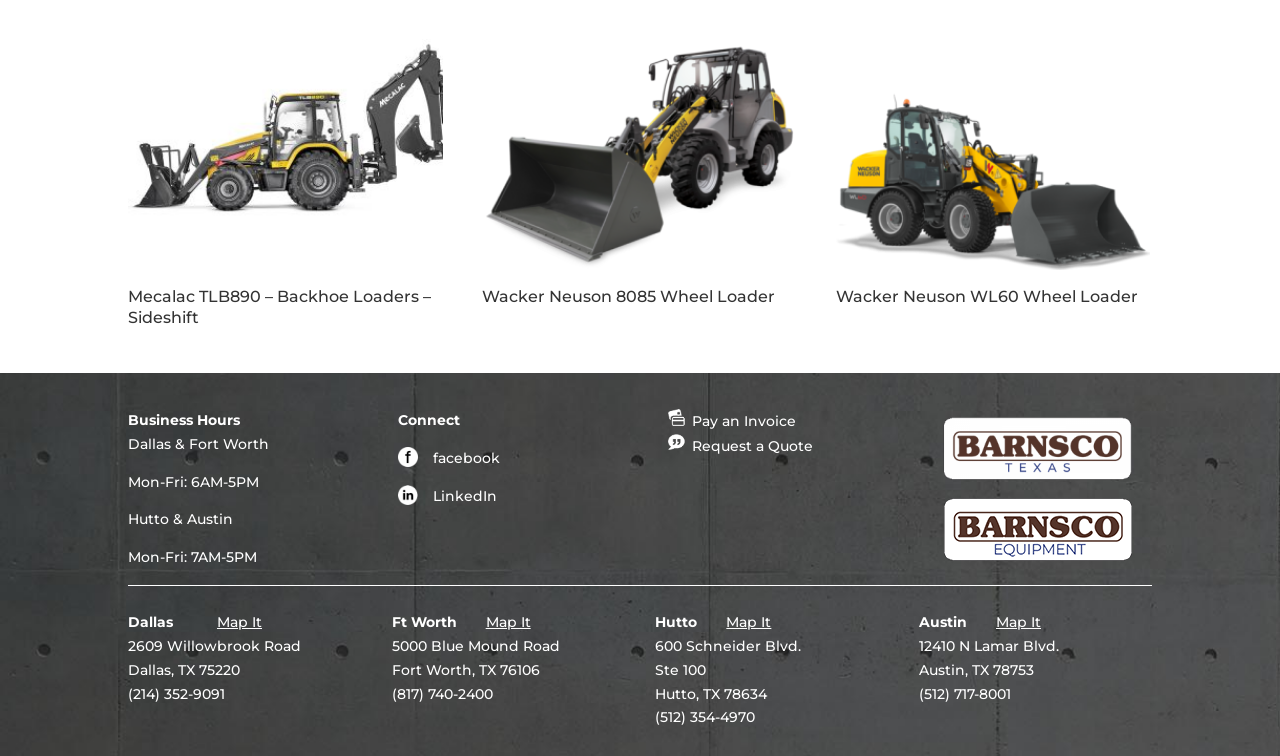Please determine the bounding box coordinates of the element to click on in order to accomplish the following task: "Click on the Facebook link". Ensure the coordinates are four float numbers ranging from 0 to 1, i.e., [left, top, right, bottom].

[0.338, 0.594, 0.391, 0.618]